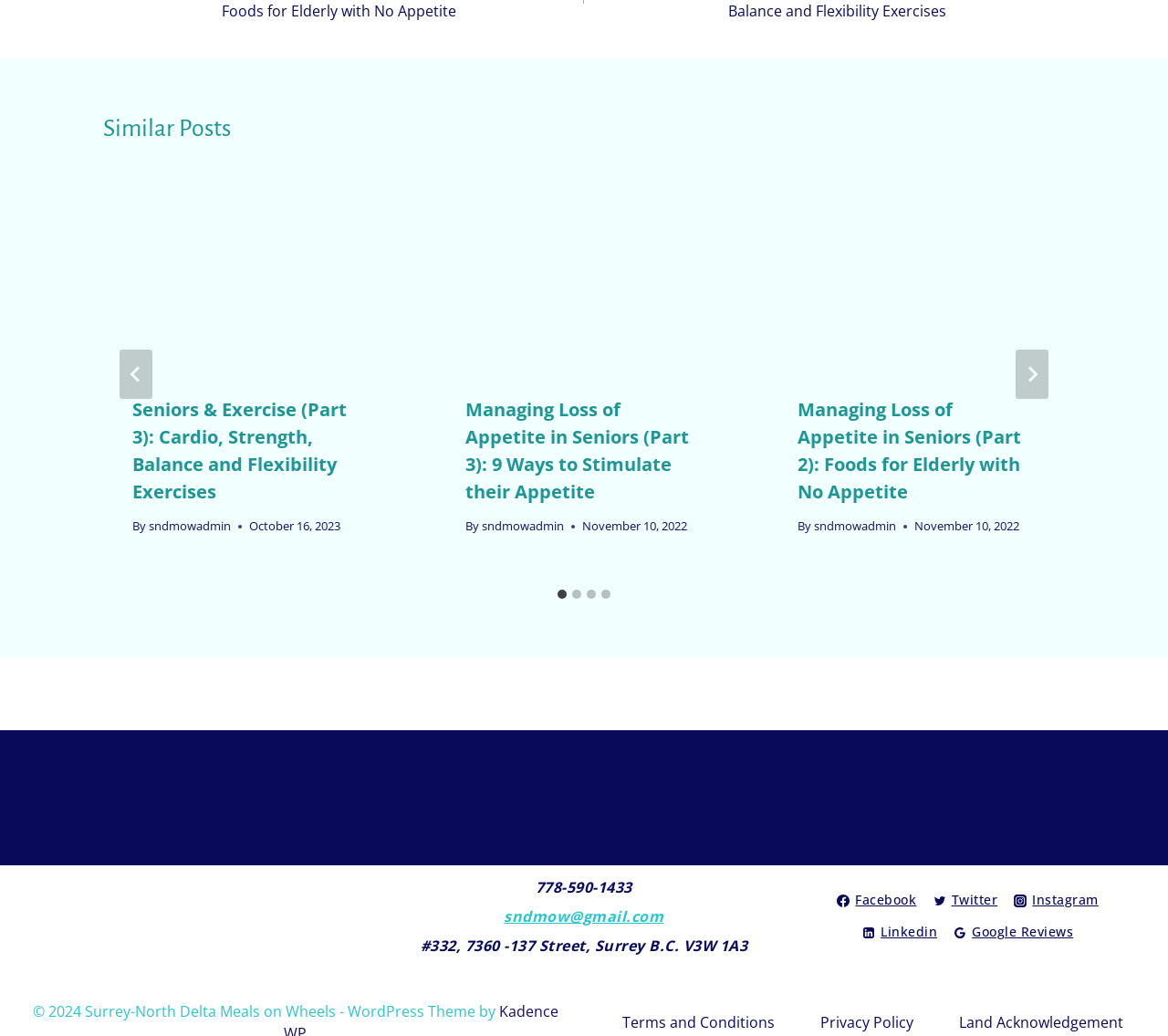Determine the bounding box coordinates for the area that needs to be clicked to fulfill this task: "Go to the 'Seniors & Exercise (Part 3): Cardio, Strength, Balance and Flexibility Exercises' article". The coordinates must be given as four float numbers between 0 and 1, i.e., [left, top, right, bottom].

[0.088, 0.164, 0.342, 0.354]